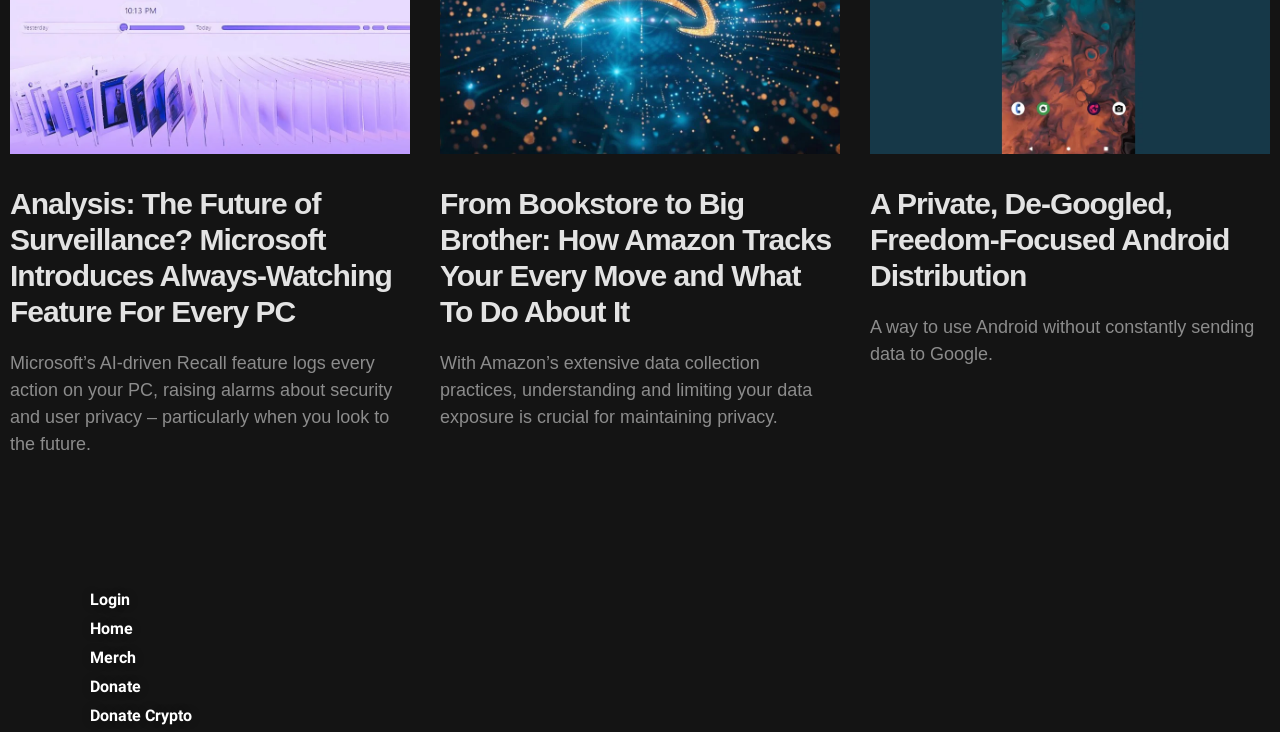Can you find the bounding box coordinates for the element that needs to be clicked to execute this instruction: "Explore a private Android distribution"? The coordinates should be given as four float numbers between 0 and 1, i.e., [left, top, right, bottom].

[0.68, 0.238, 0.992, 0.418]